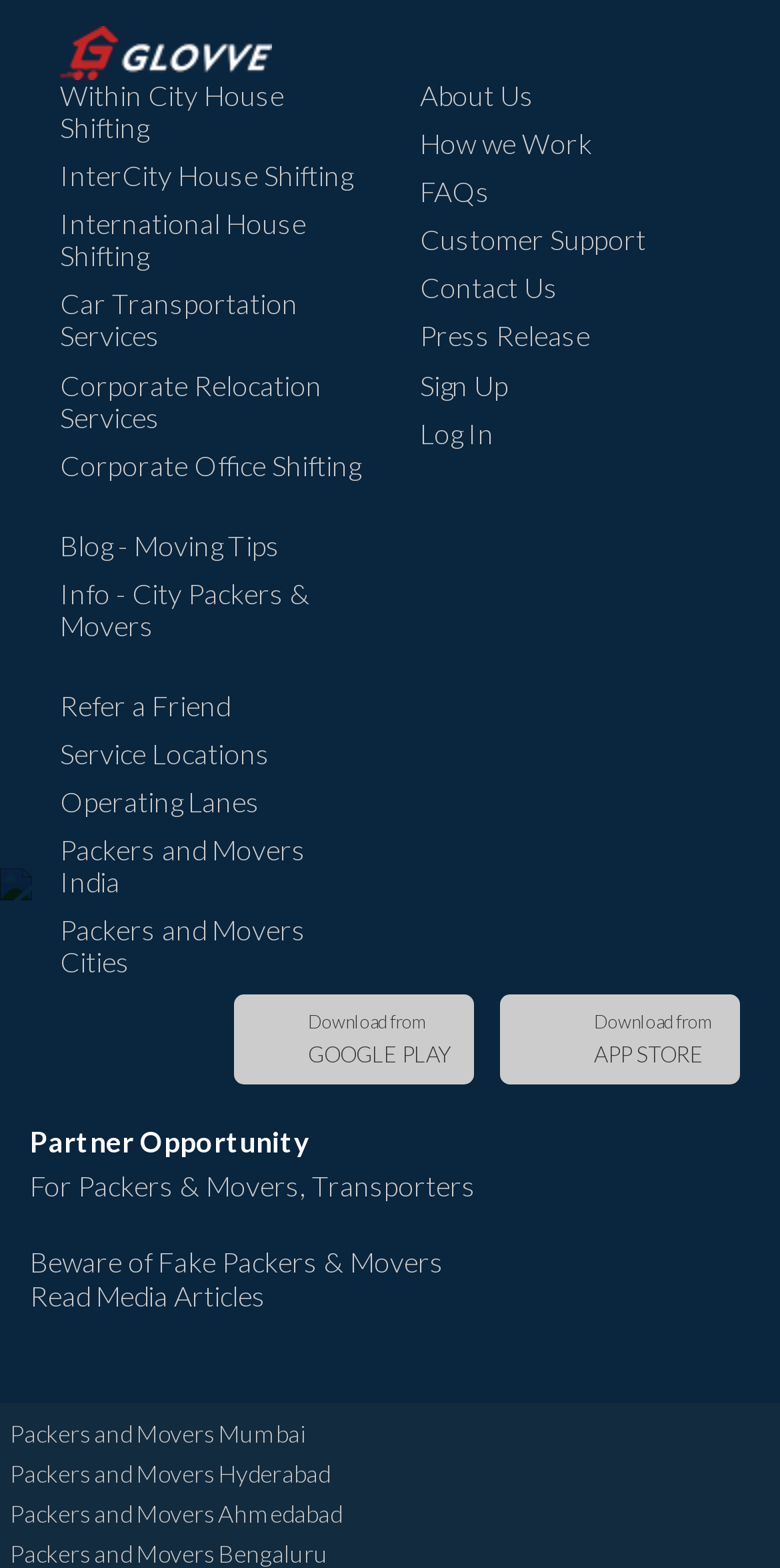Please specify the bounding box coordinates of the clickable region necessary for completing the following instruction: "Learn more about 'Packers and Movers India'". The coordinates must consist of four float numbers between 0 and 1, i.e., [left, top, right, bottom].

[0.077, 0.531, 0.392, 0.573]